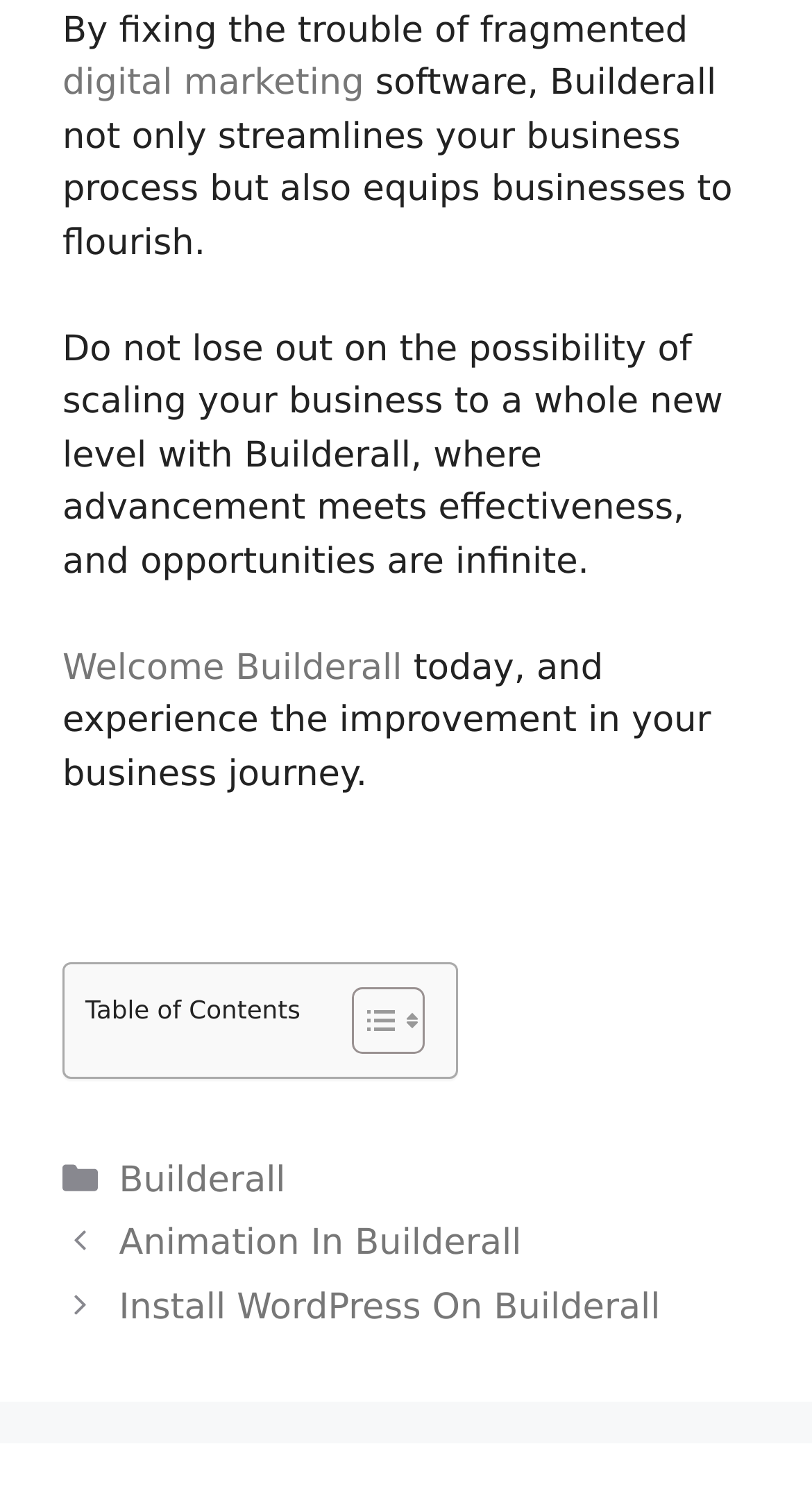Using the description "Animation In Builderall", predict the bounding box of the relevant HTML element.

[0.147, 0.819, 0.642, 0.847]